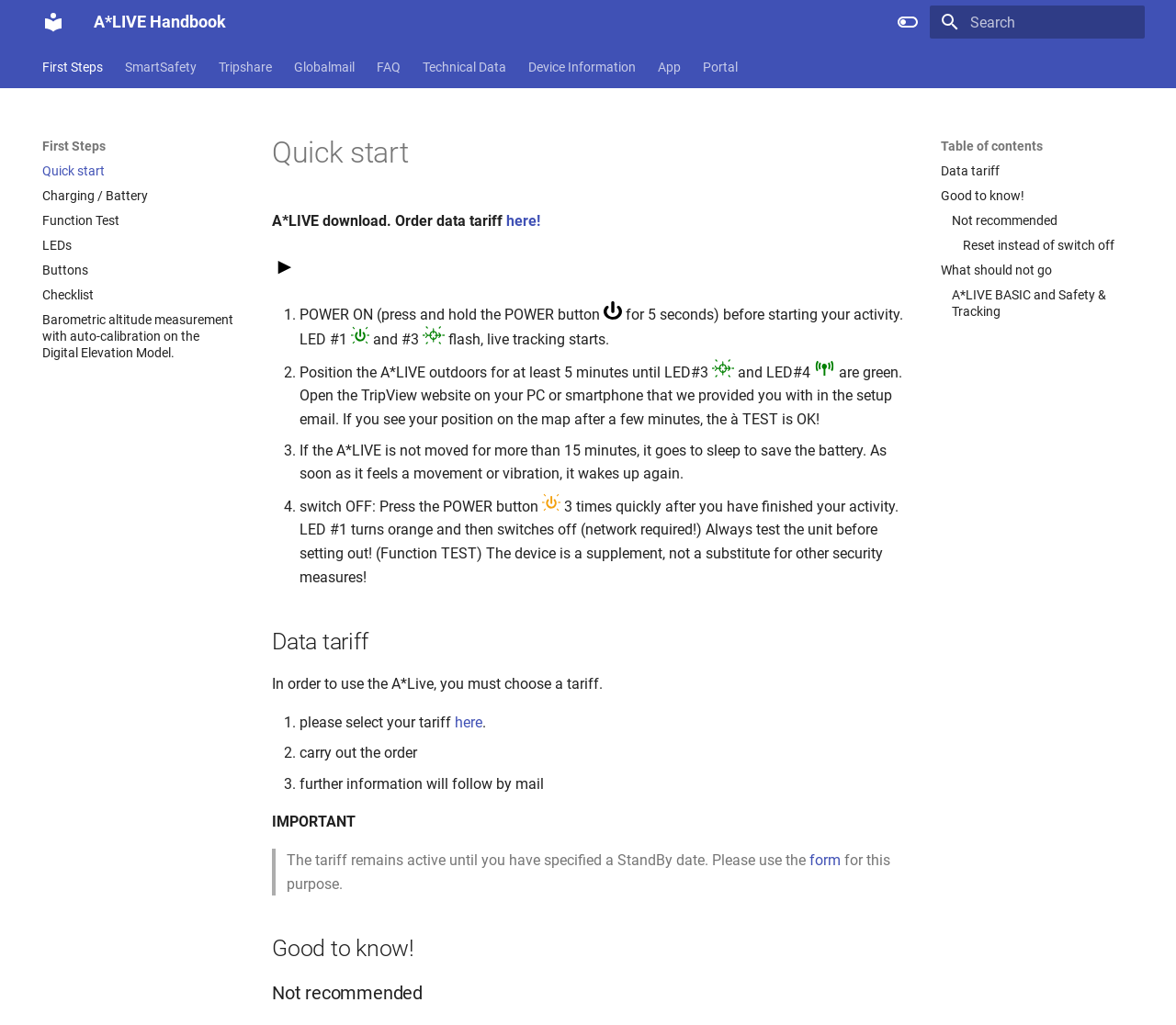What is the purpose of the 'Search' function?
Answer the question using a single word or phrase, according to the image.

To start searching